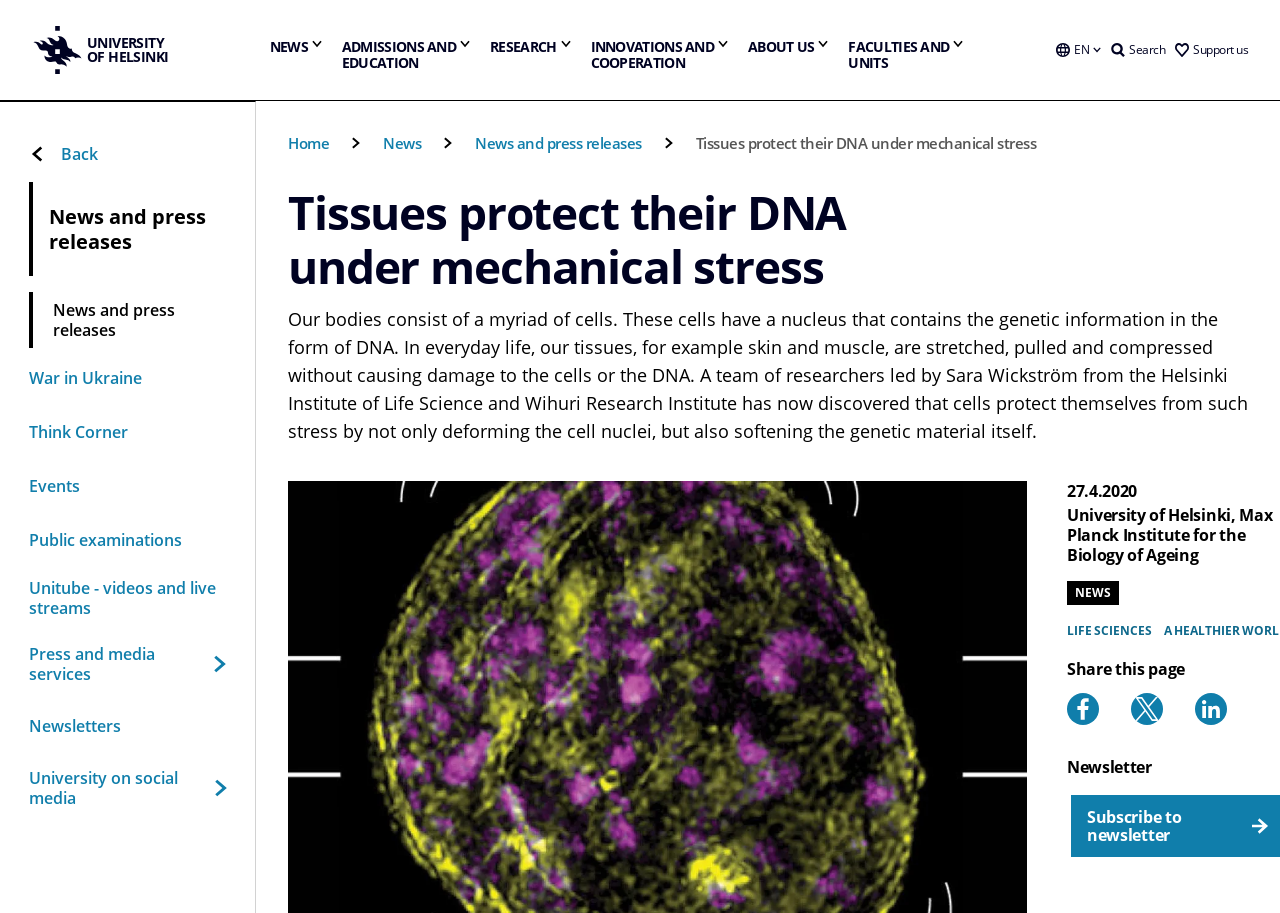Indicate the bounding box coordinates of the clickable region to achieve the following instruction: "Search for something."

[0.863, 0.0, 0.915, 0.11]